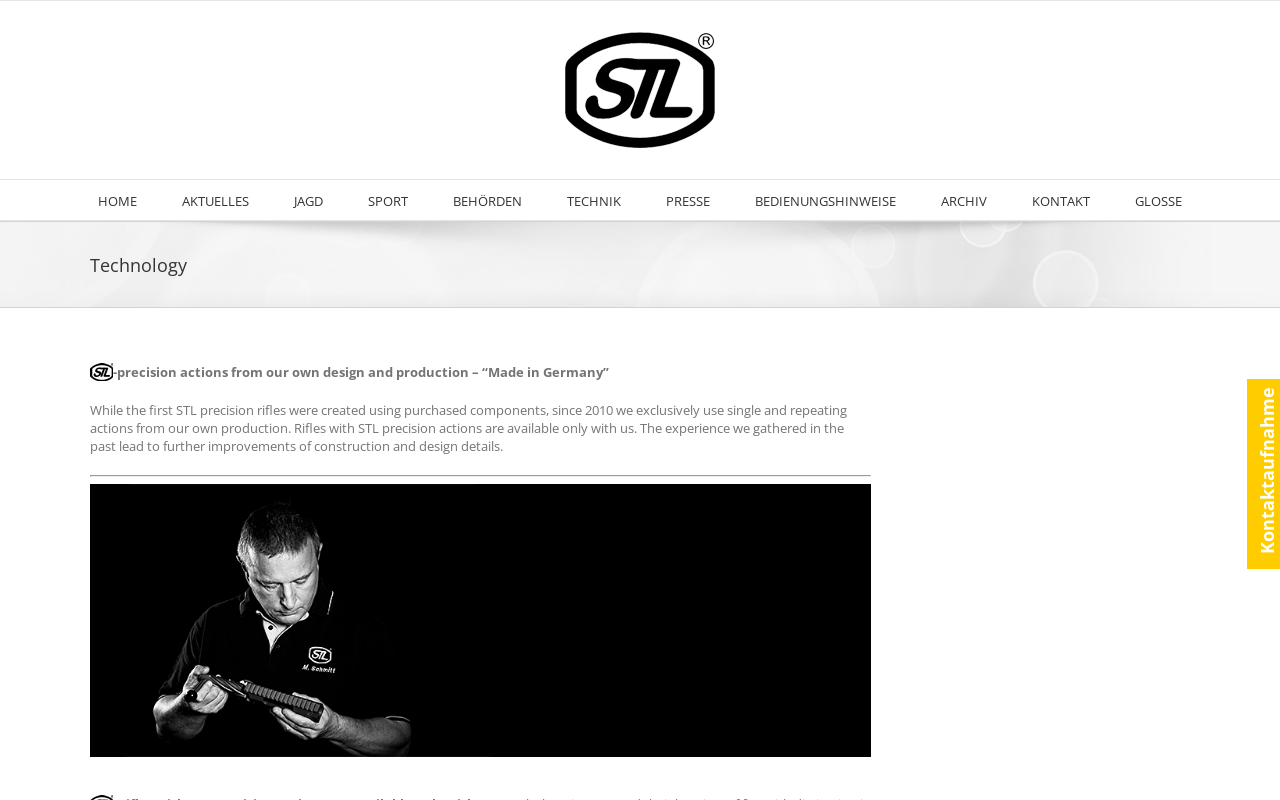Specify the bounding box coordinates of the element's area that should be clicked to execute the given instruction: "Click the KONTAKT link". The coordinates should be four float numbers between 0 and 1, i.e., [left, top, right, bottom].

[0.806, 0.225, 0.852, 0.275]